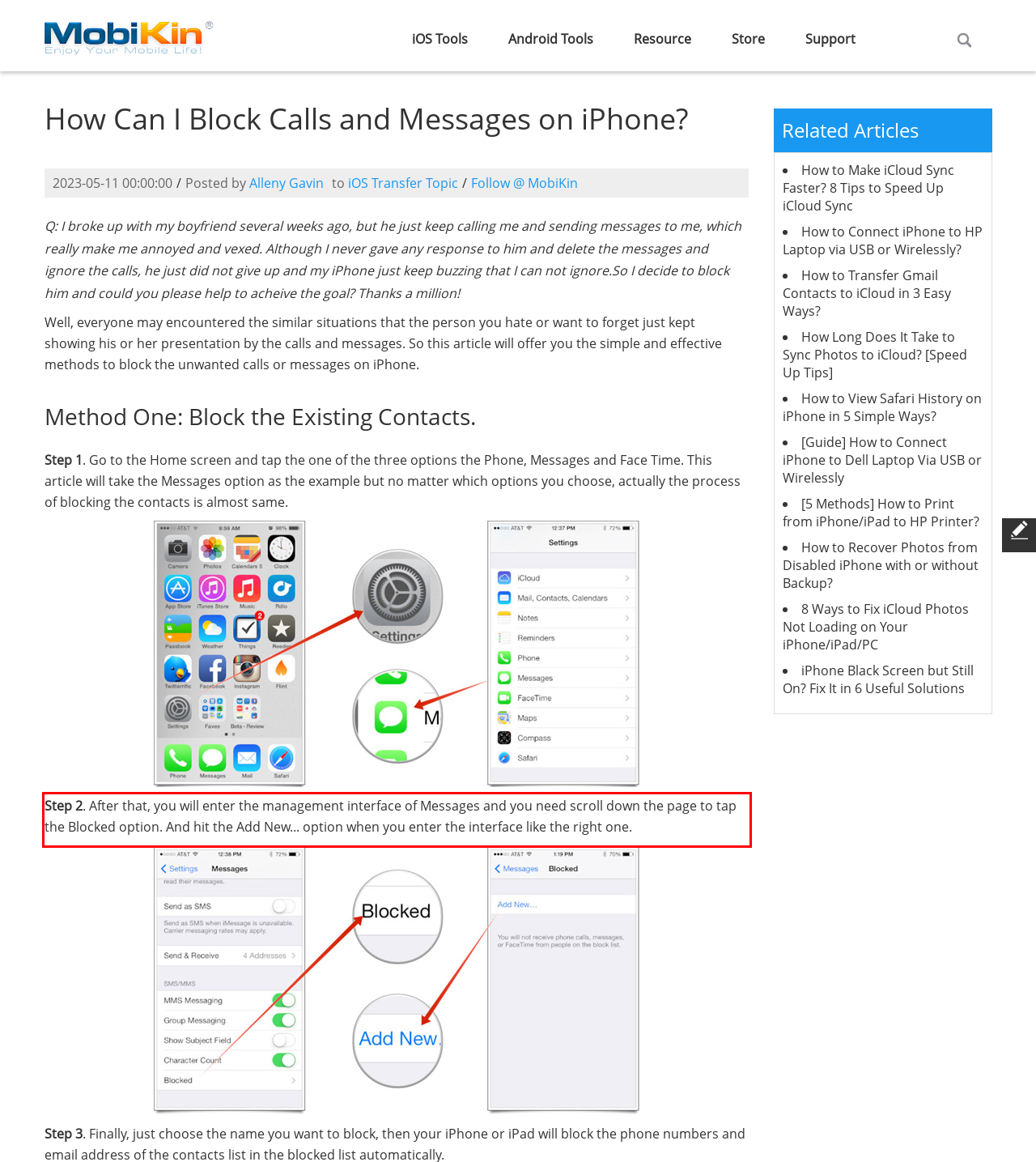There is a screenshot of a webpage with a red bounding box around a UI element. Please use OCR to extract the text within the red bounding box.

Step 2. After that, you will enter the management interface of Messages and you need scroll down the page to tap the Blocked option. And hit the Add New... option when you enter the interface like the right one.